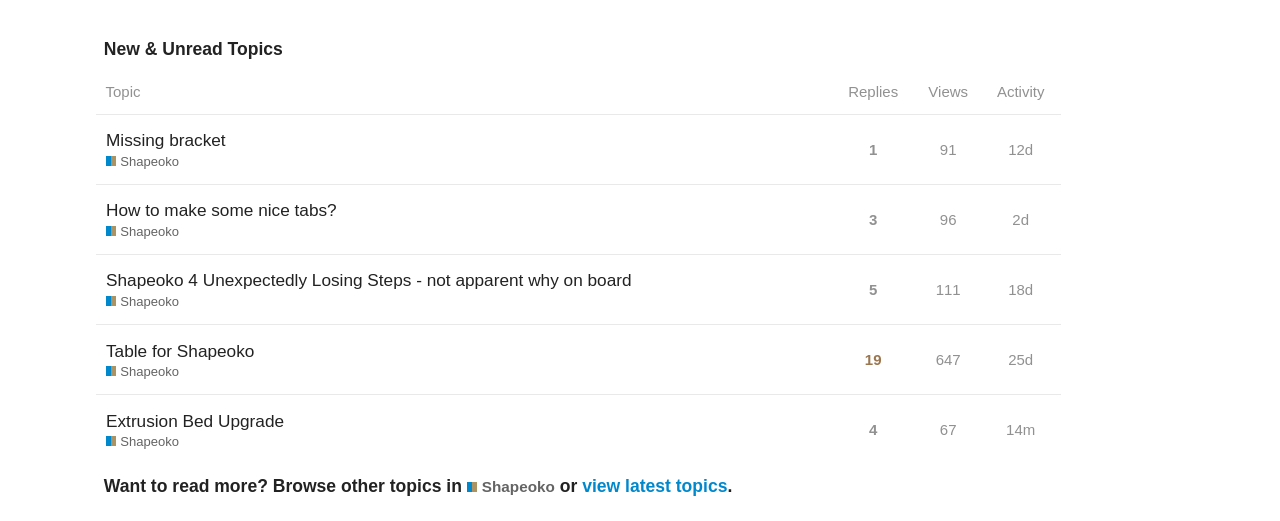Find the bounding box of the UI element described as follows: "Extrusion Bed Upgrade".

[0.083, 0.759, 0.222, 0.855]